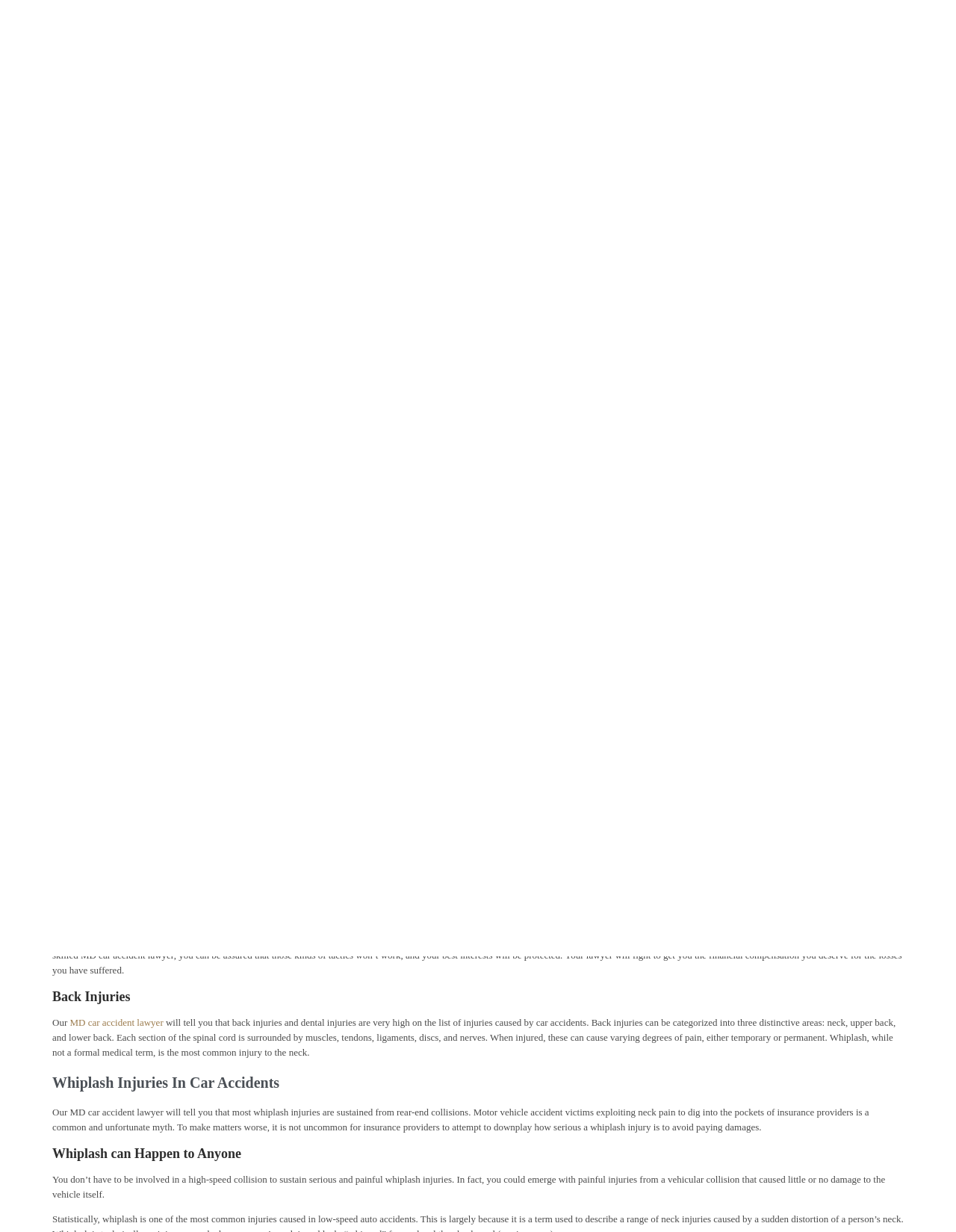Illustrate the webpage with a detailed description.

This webpage is about Maryland car accident attorneys, specifically Frederick J. Brynn, P.C. At the top, there is a phone number and a 24/7 phone answering service. On the right side, there is a call-to-action button to request a free consultation. 

Below the top section, there is a layout table with multiple links, including the law firm's name, "Skip to content", and several practice areas such as "About", "Practice Areas", "Attorneys", "Resources", and "Contact". 

The main content of the webpage is divided into several sections. The first section is headed "MD Car Accident Lawyer" and provides an overview of the law firm's services, stating that they have successfully represented many Maryland clients in obtaining financial compensation for their car accident injuries. 

The next section is a table of contents with links to various topics related to car accidents, including whiplash injuries, what to do after a car accident, and Maryland car accident laws. 

Following the table of contents, there are several sections of text discussing dealing with insurance companies, back injuries, and whiplash injuries in car accidents. These sections provide detailed information on how insurance companies may try to manipulate victims and the importance of seeking legal representation. 

Throughout the webpage, there are multiple calls-to-action, encouraging visitors to contact the law firm for a free consultation. At the bottom of the page, there is a small icon.